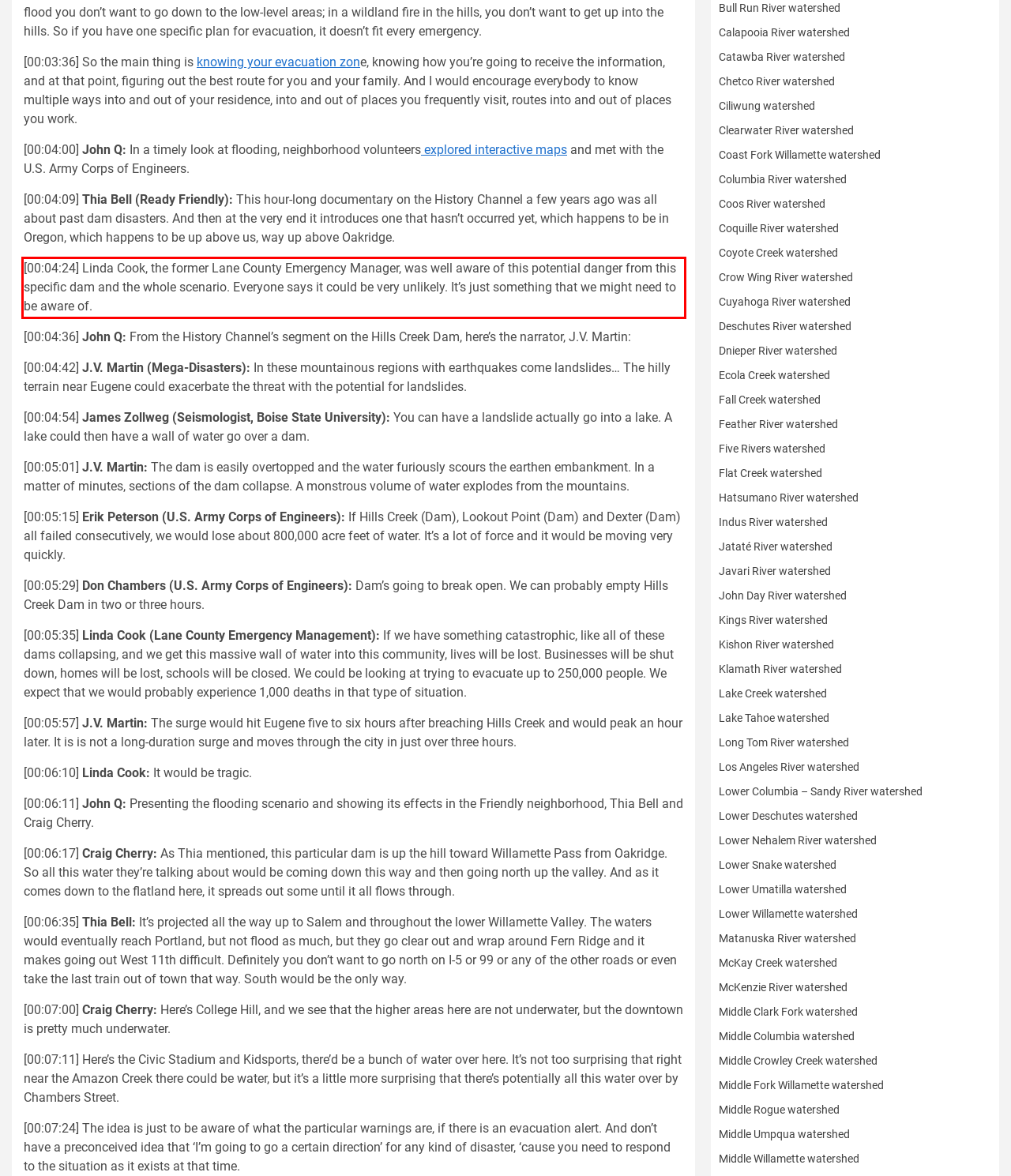Examine the webpage screenshot, find the red bounding box, and extract the text content within this marked area.

[00:04:24] Linda Cook, the former Lane County Emergency Manager, was well aware of this potential danger from this specific dam and the whole scenario. Everyone says it could be very unlikely. It’s just something that we might need to be aware of.